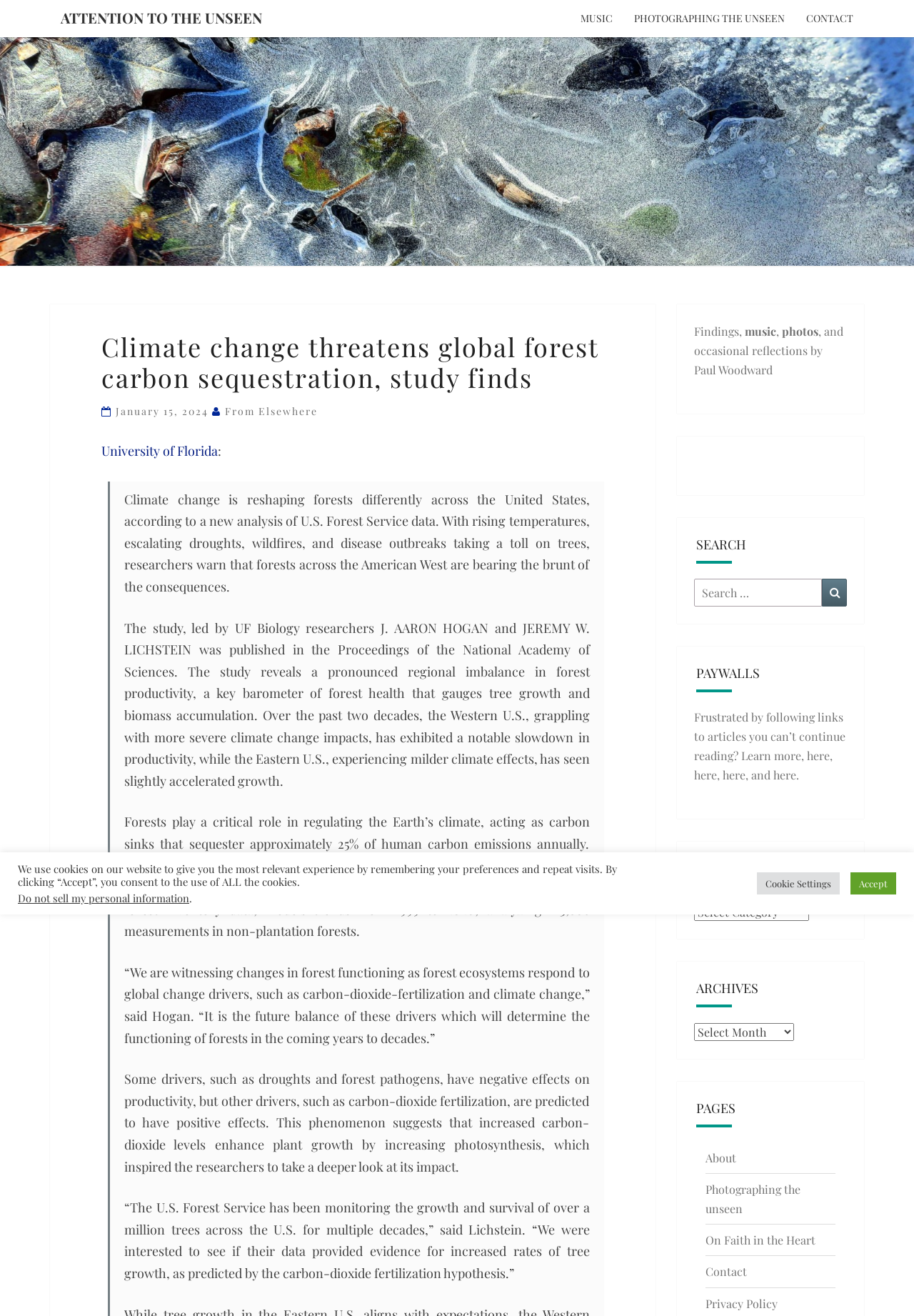Identify the bounding box coordinates of the clickable region necessary to fulfill the following instruction: "View the 'PHOTOGRAPHING THE UNSEEN' page". The bounding box coordinates should be four float numbers between 0 and 1, i.e., [left, top, right, bottom].

[0.682, 0.0, 0.87, 0.028]